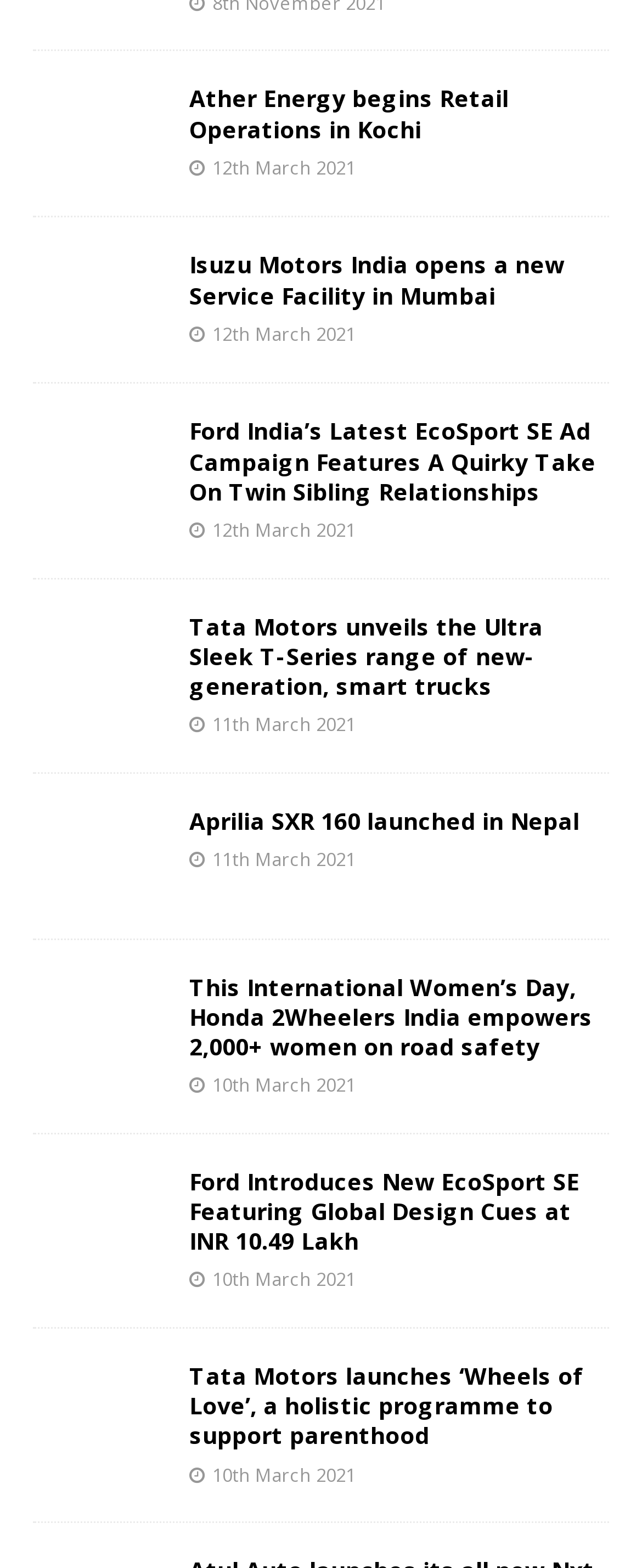Using the image as a reference, answer the following question in as much detail as possible:
What is the topic of the last news article?

I looked at the link text of the last figure element and found that it mentions Tata Motors, indicating that the topic of the last news article is related to Tata Motors.